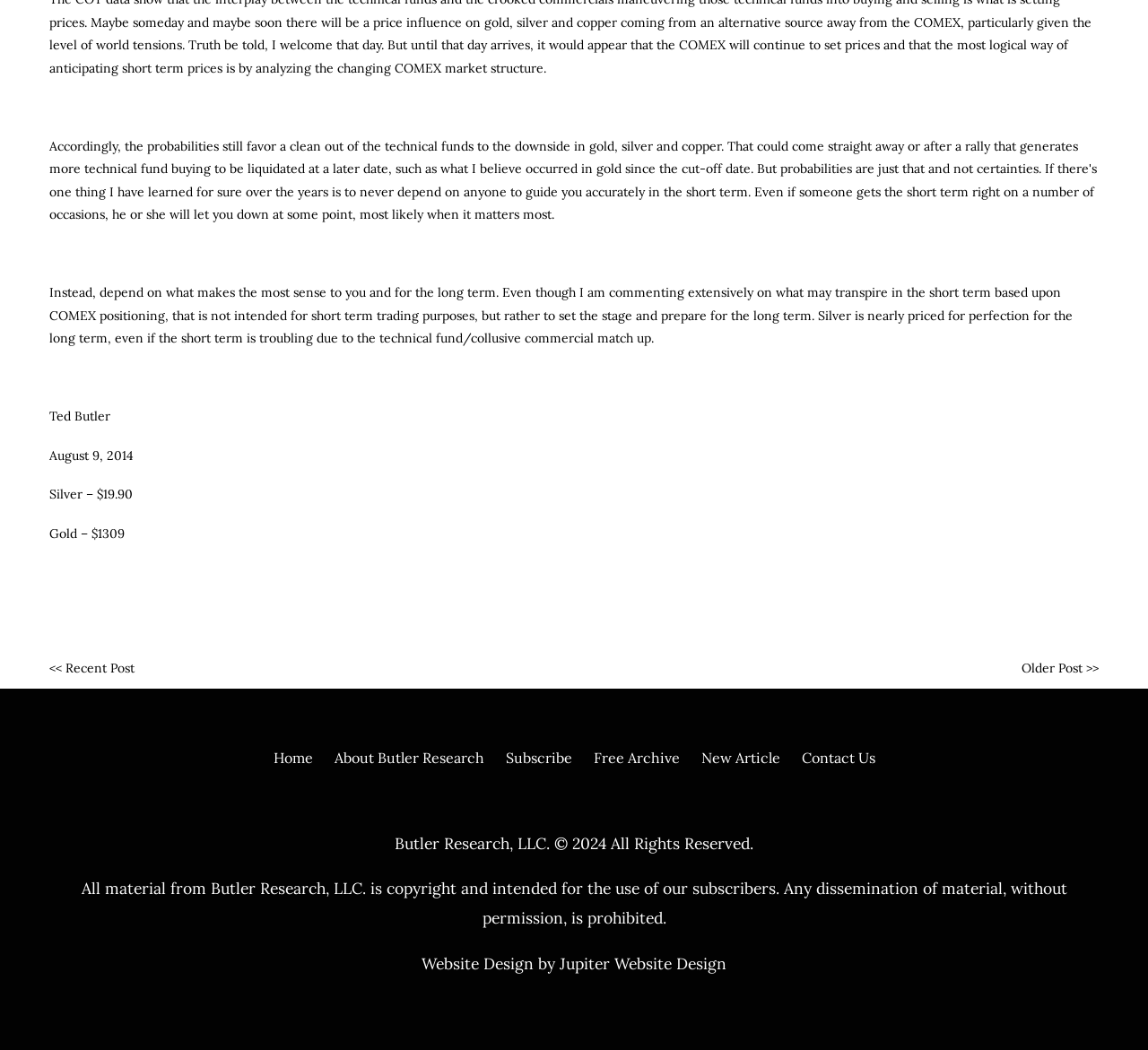Respond to the following question using a concise word or phrase: 
What is the price of silver mentioned in the article?

$19.90